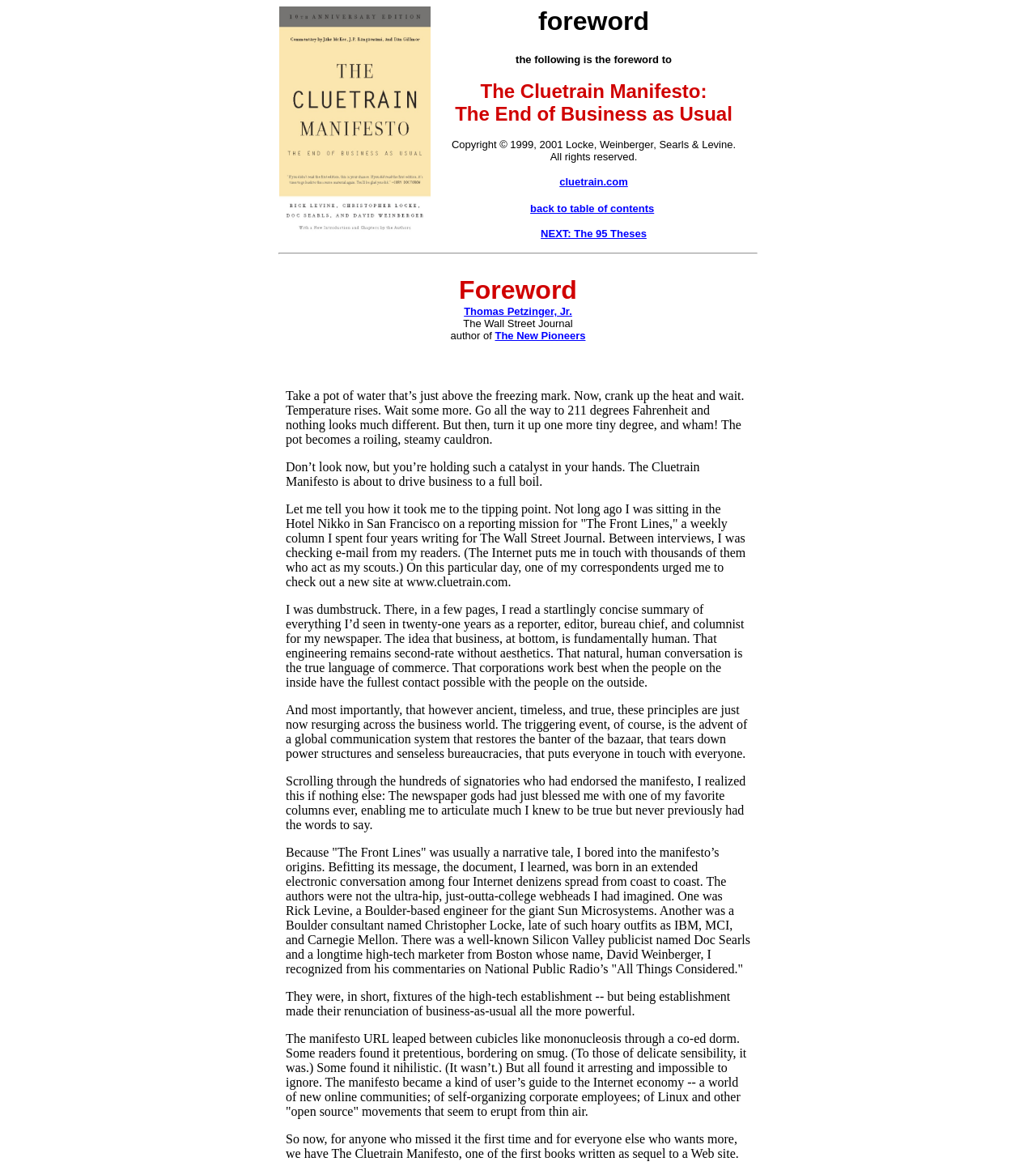Detail the webpage's structure and highlights in your description.

The webpage is about the Cluetrain Manifesto, a book about the end of business as usual. At the top, there is a table with two cells. The left cell contains a link to order the book from Amazon, accompanied by a small image. The right cell has a heading "Foreword" and a block of text that describes the book's copyright information and provides links to the book's website and table of contents. Below this table, there is a horizontal separator line.

Below the separator, there is a heading "Foreword" followed by a text block that mentions Thomas Petzinger, Jr., a writer from The Wall Street Journal, and his book "The New Pioneers". This text block is positioned near the top center of the page.

There are a total of 3 links on the page: one to order the book from Amazon, one to the book's website, and one to the table of contents. There are also 2 images on the page: one accompanying the "order from Amazon" link and another not described in the accessibility tree.